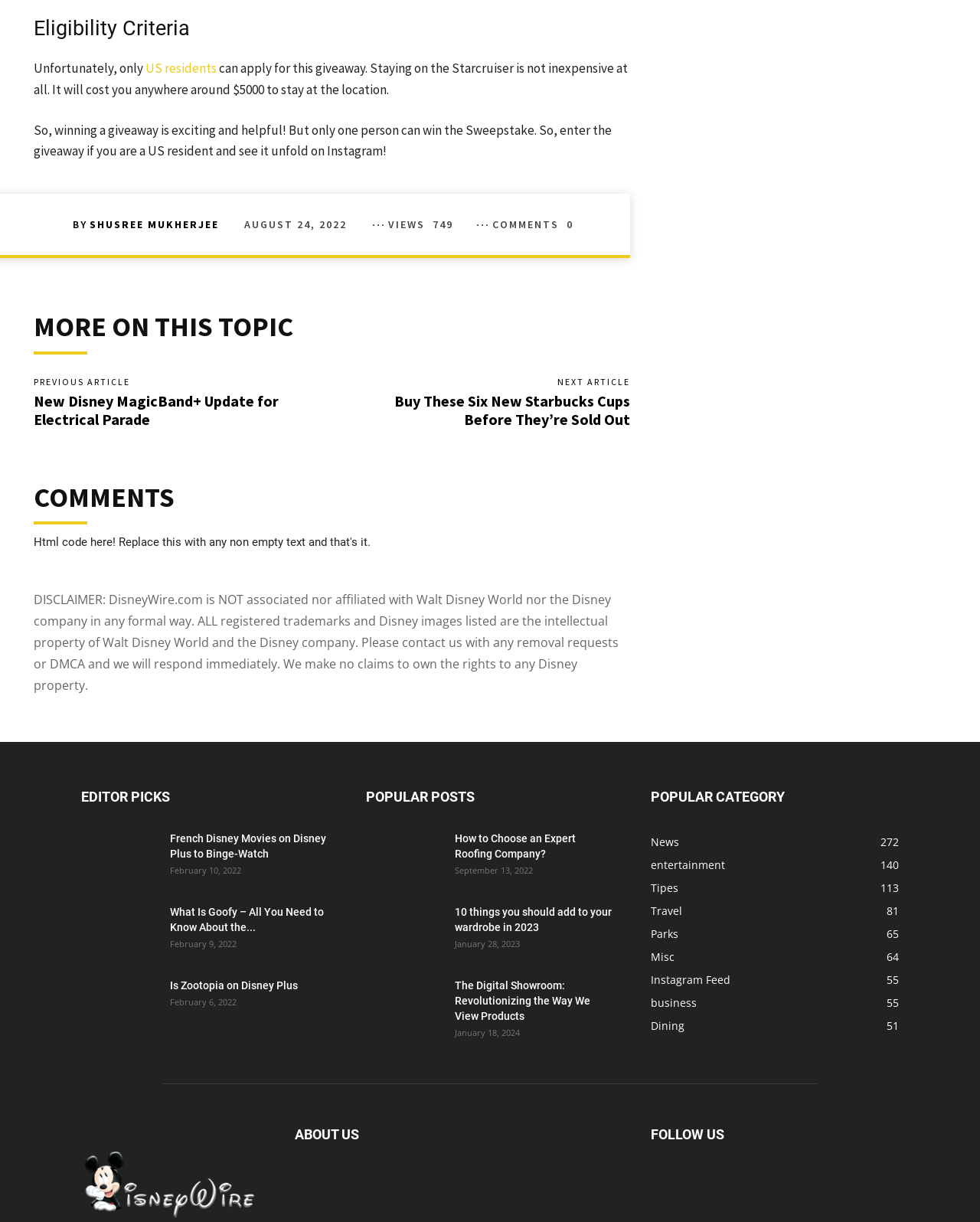Answer the question with a brief word or phrase:
How many views does this article have?

749